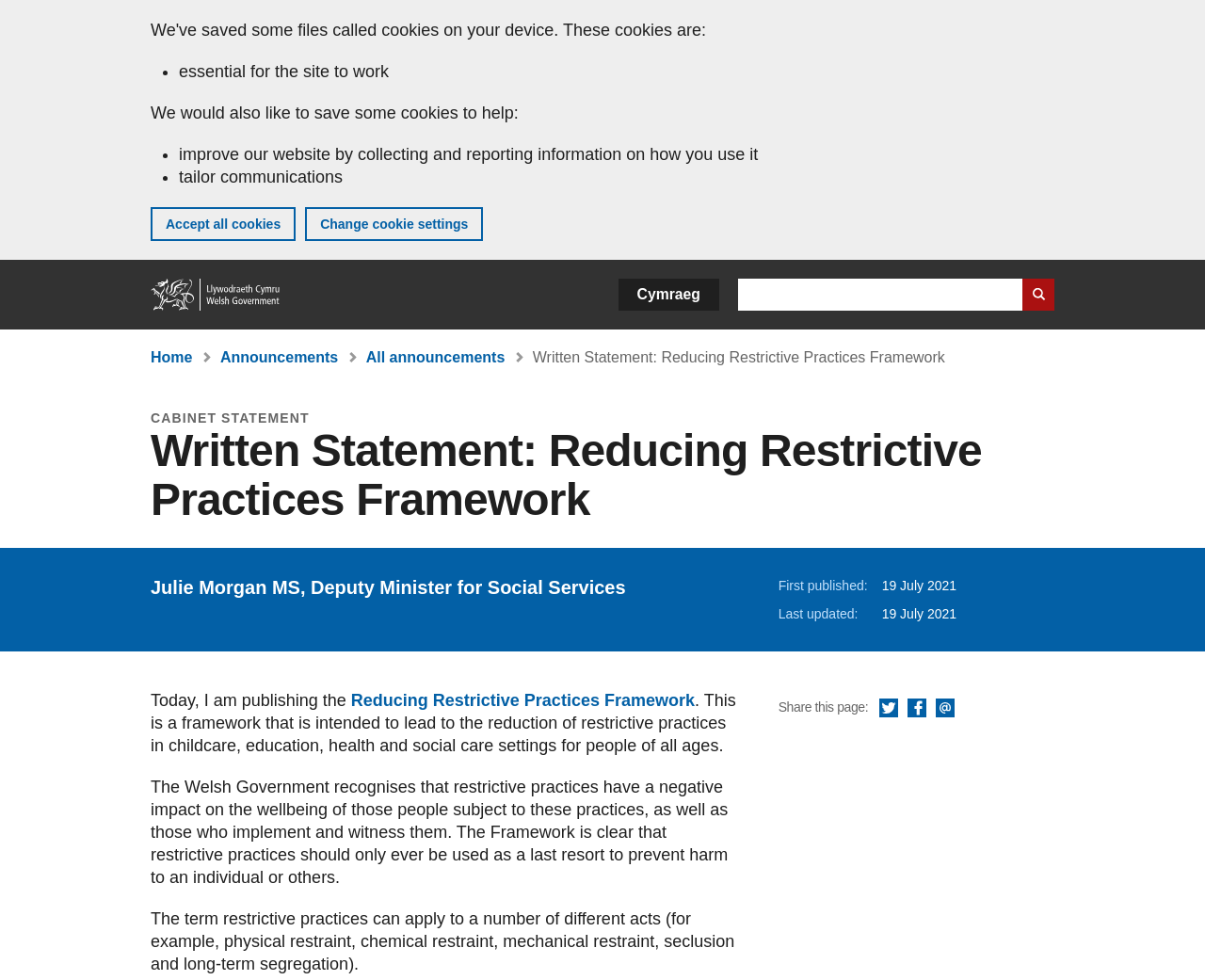Specify the bounding box coordinates of the area that needs to be clicked to achieve the following instruction: "Click on the 'NUTRITION' link".

None